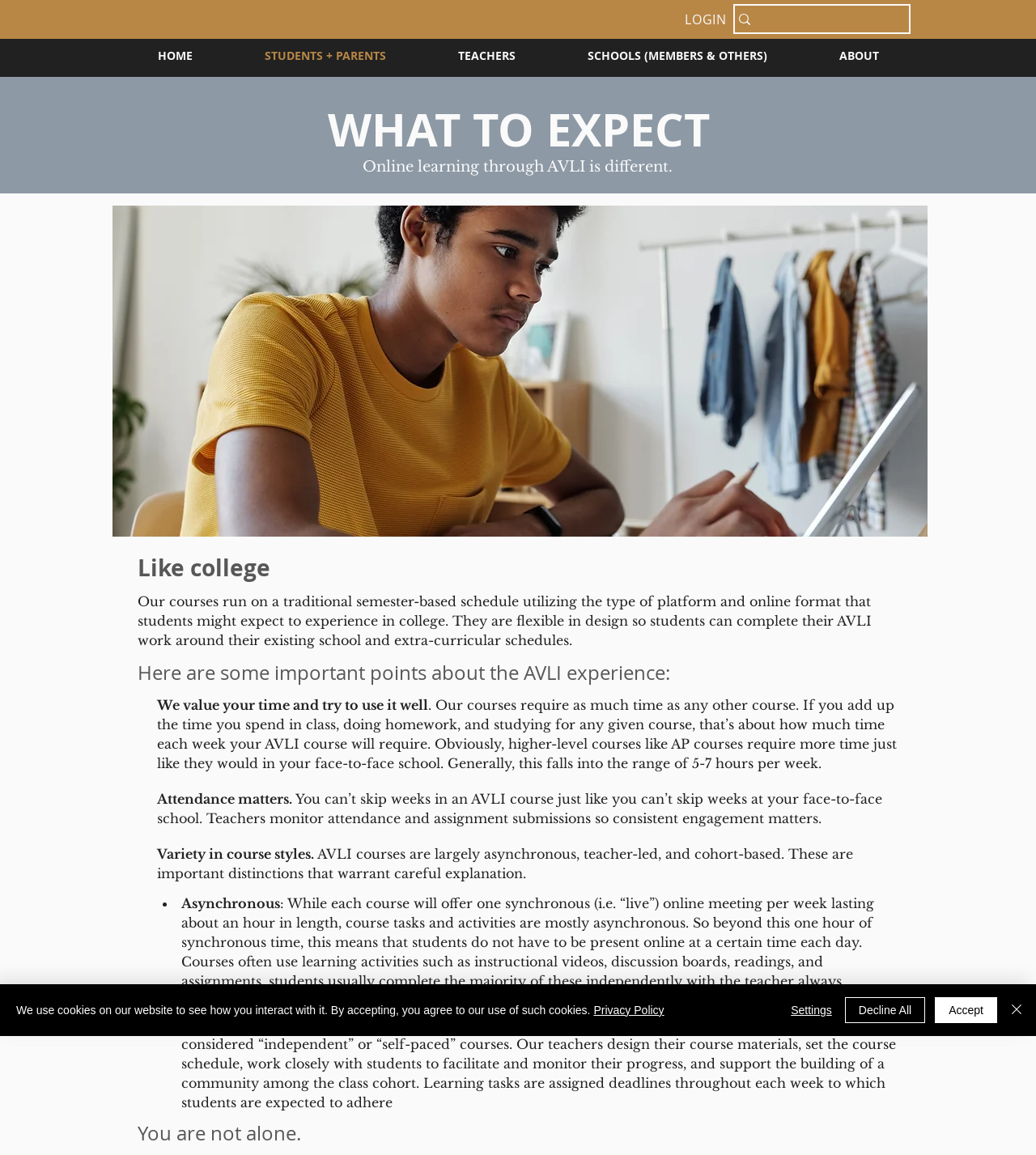Determine the main text heading of the webpage and provide its content.

WHAT TO EXPECT